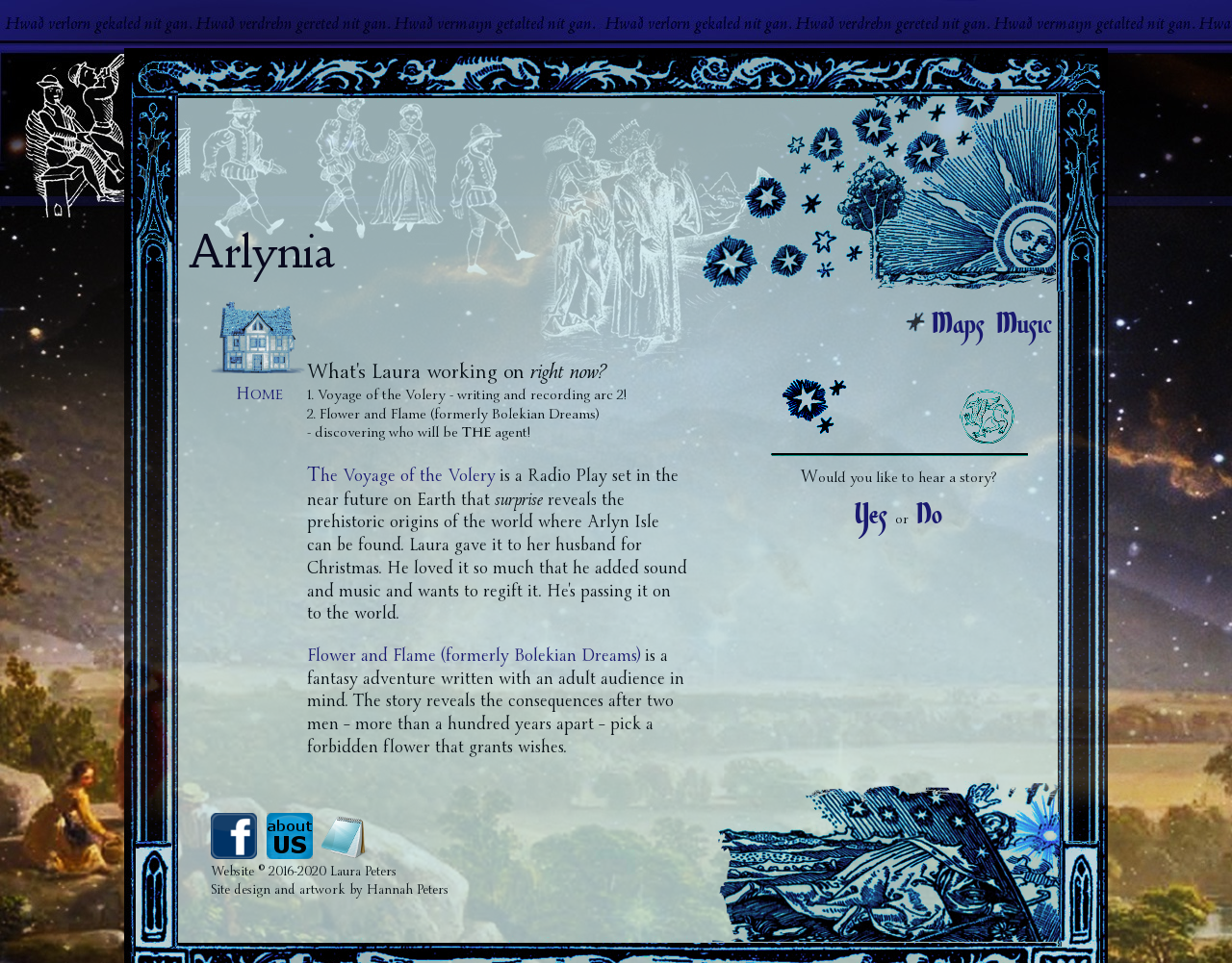Determine the bounding box coordinates for the element that should be clicked to follow this instruction: "Click the Home link". The coordinates should be given as four float numbers between 0 and 1, in the format [left, top, right, bottom].

[0.171, 0.365, 0.249, 0.428]